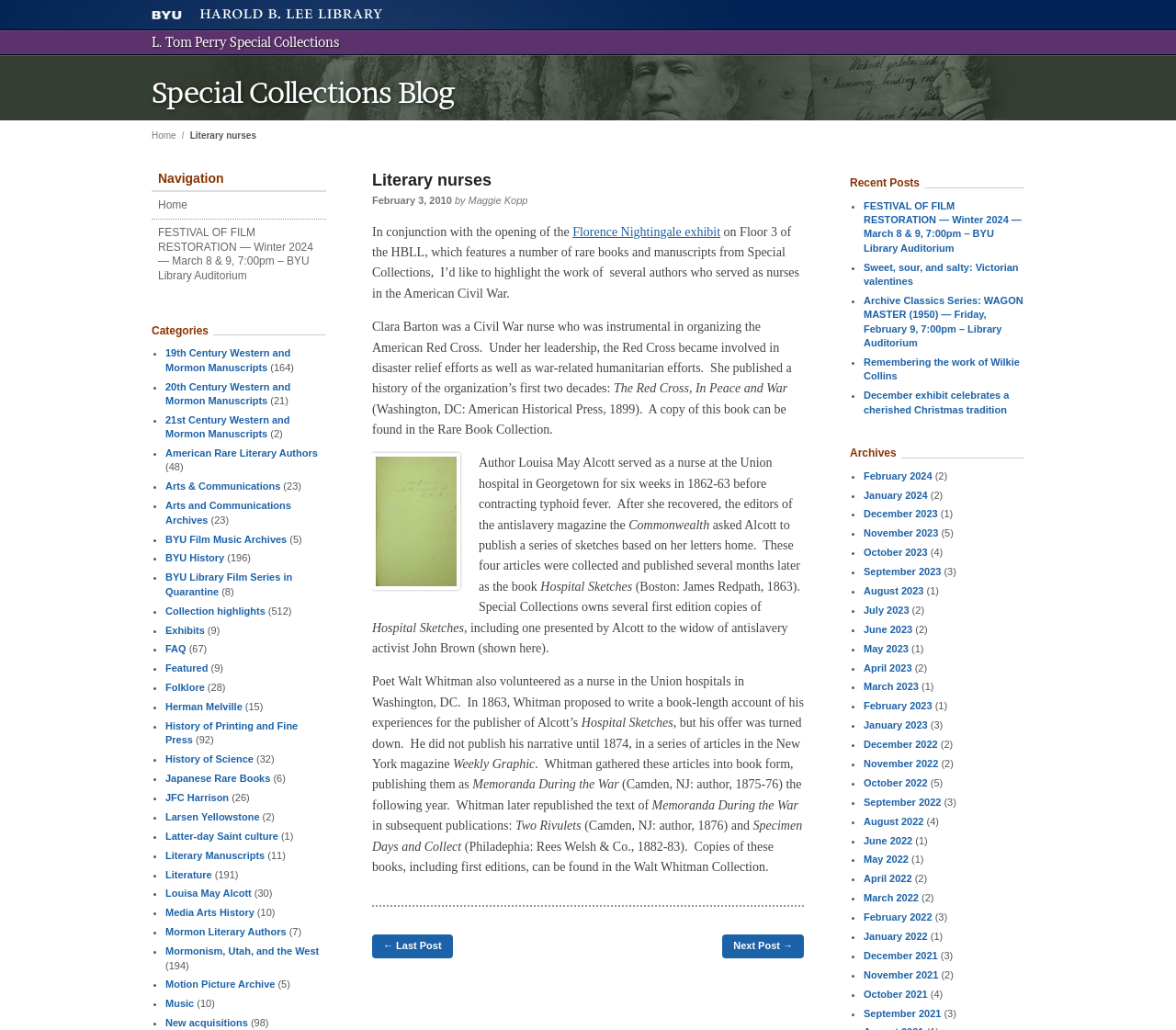What is the name of the festival mentioned on the webpage?
Based on the image, please offer an in-depth response to the question.

The name of the festival can be found in the link on the webpage, which says 'FESTIVAL OF FILM RESTORATION — Winter 2024 — March 8 & 9, 7:00pm – BYU Library Auditorium'.